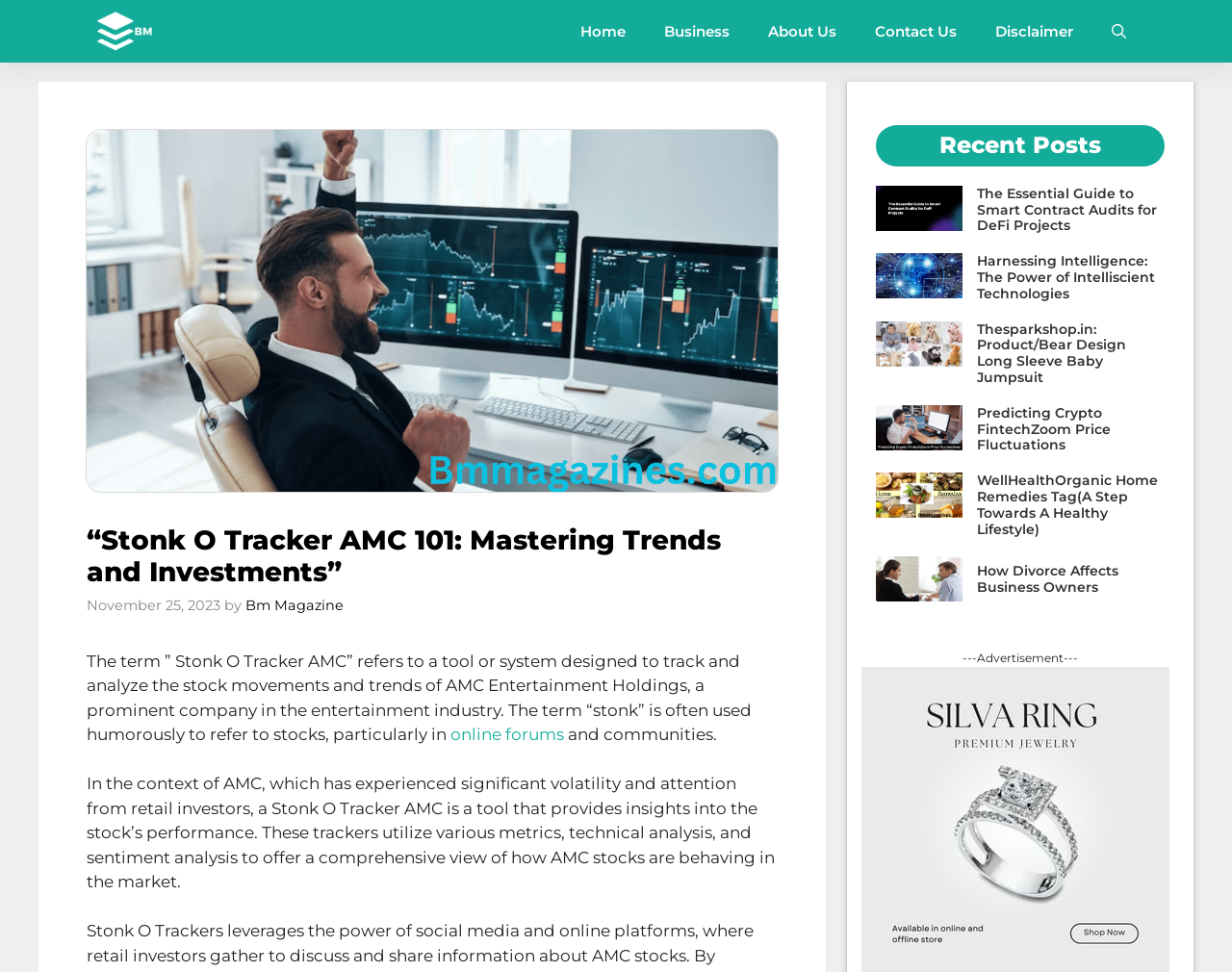Kindly respond to the following question with a single word or a brief phrase: 
What type of content is available on this webpage?

Articles and blog posts